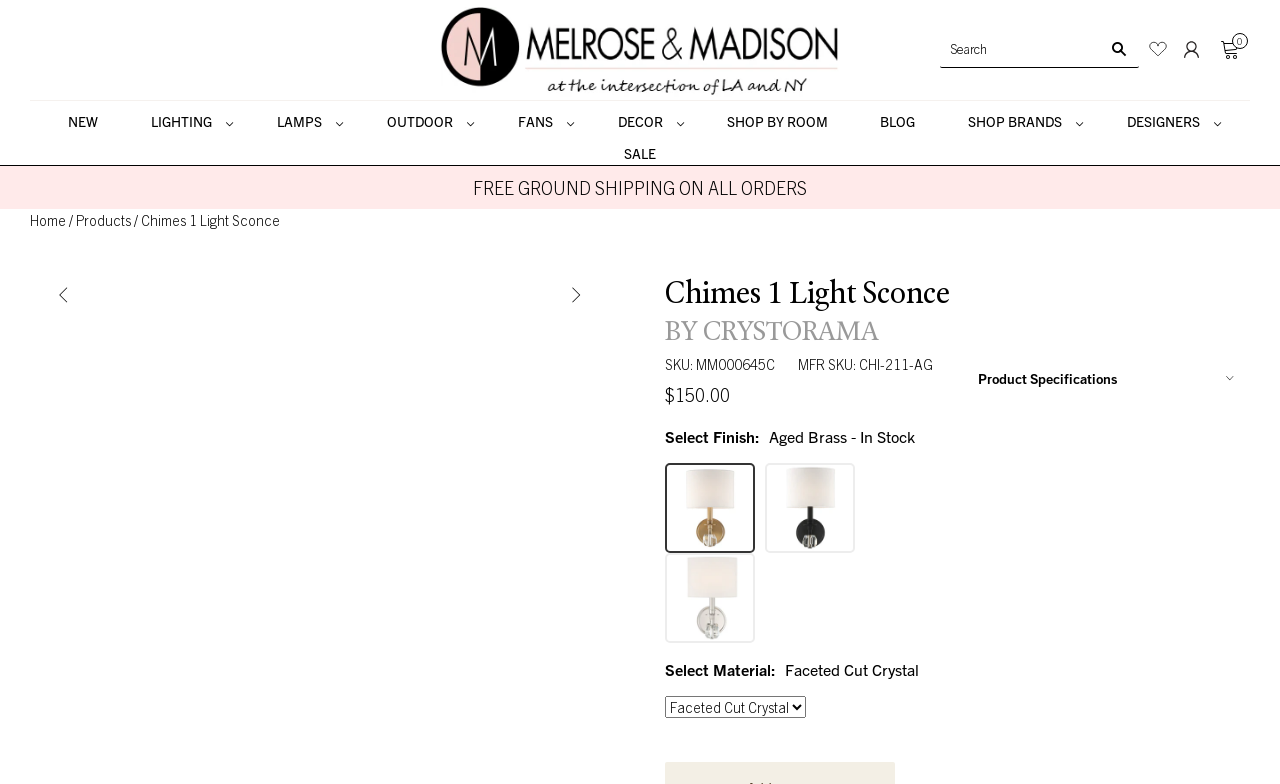Please identify the bounding box coordinates of the region to click in order to complete the given instruction: "Check product specifications". The coordinates should be four float numbers between 0 and 1, i.e., [left, top, right, bottom].

[0.764, 0.45, 0.977, 0.515]